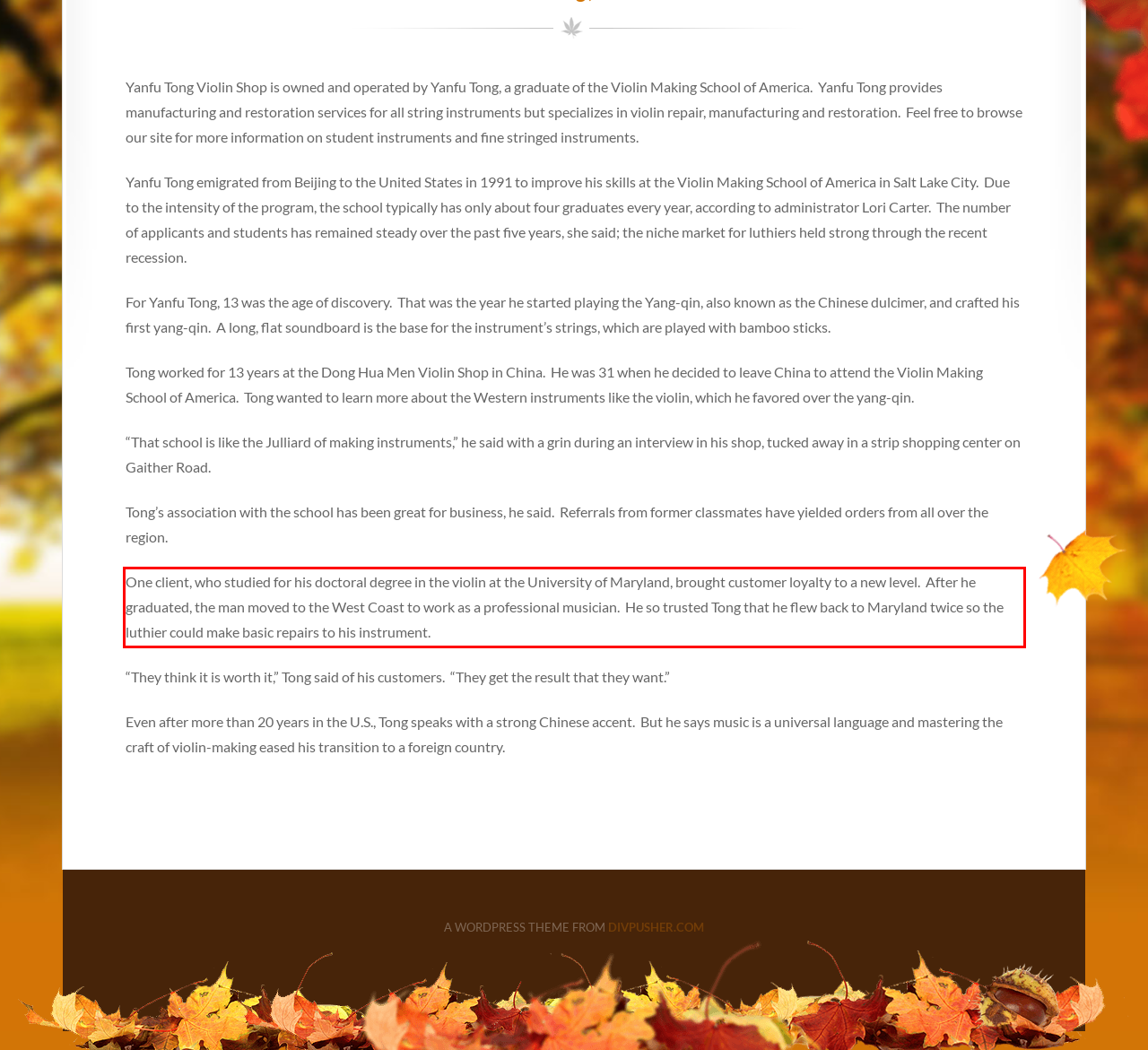Please recognize and transcribe the text located inside the red bounding box in the webpage image.

One client, who studied for his doctoral degree in the violin at the University of Maryland, brought customer loyalty to a new level. After he graduated, the man moved to the West Coast to work as a professional musician. He so trusted Tong that he flew back to Maryland twice so the luthier could make basic repairs to his instrument.